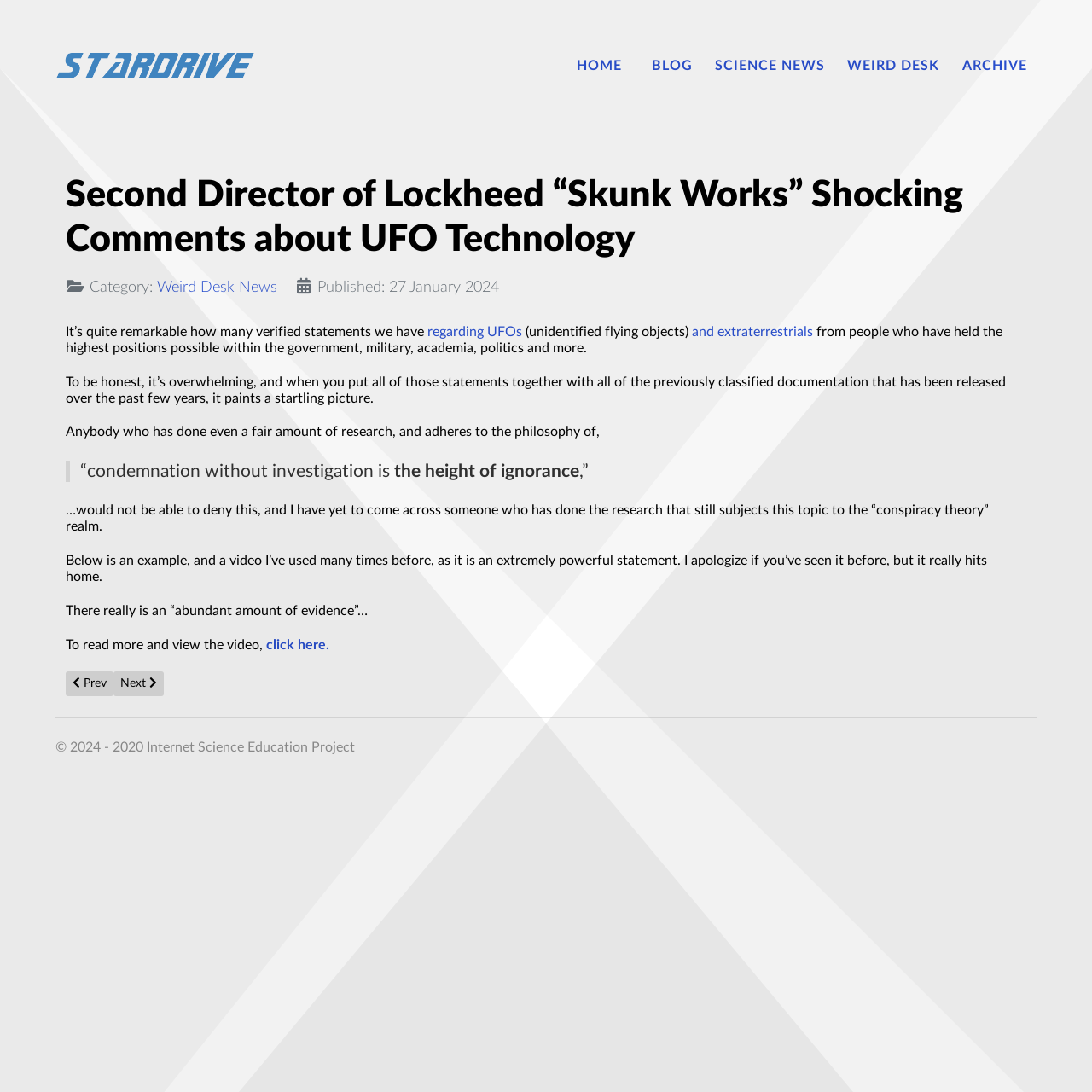Can you find the bounding box coordinates for the element to click on to achieve the instruction: "Visit the 'Weird Desk News' category"?

[0.144, 0.255, 0.254, 0.27]